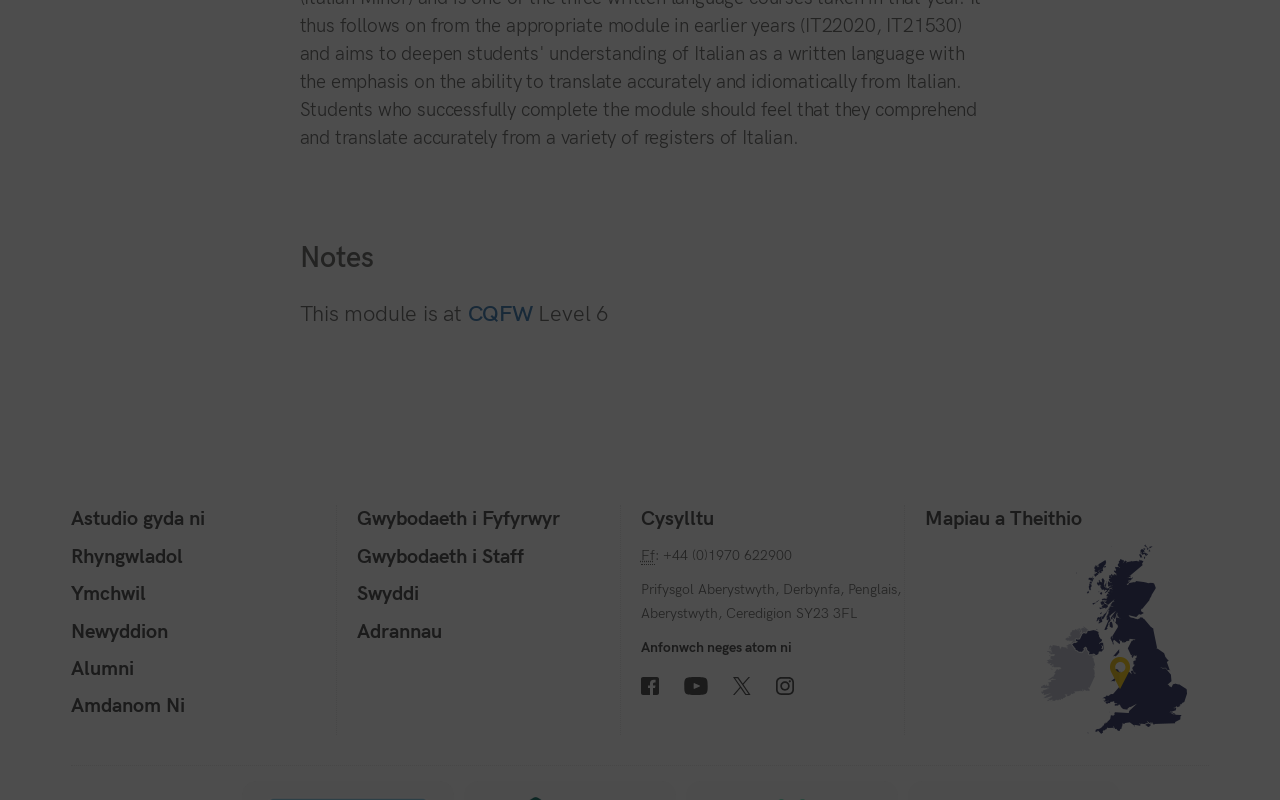Give a one-word or short-phrase answer to the following question: 
What is the name of the university?

Aberystwyth